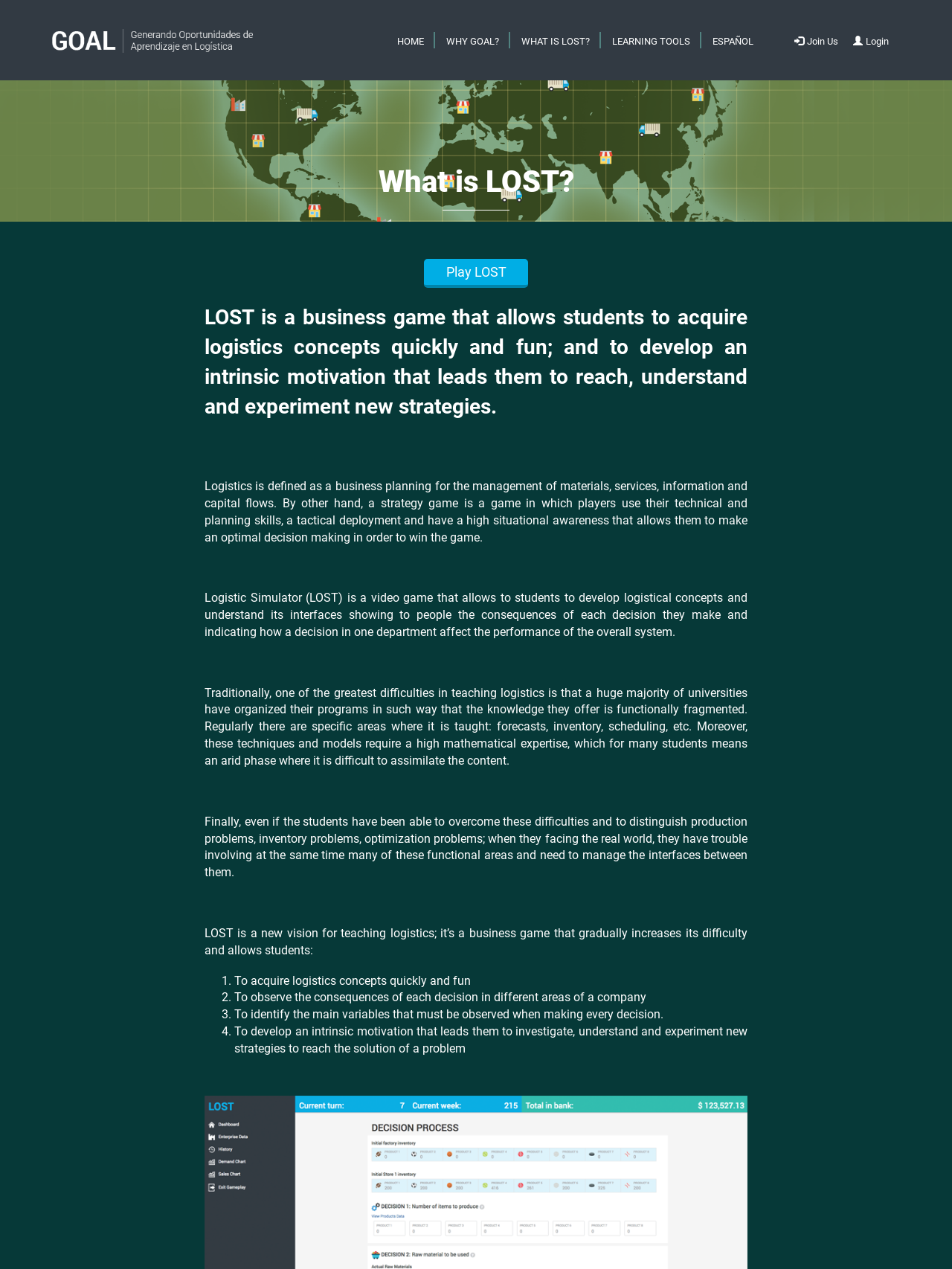Please pinpoint the bounding box coordinates for the region I should click to adhere to this instruction: "Click on the 'Play LOST' button".

[0.445, 0.204, 0.555, 0.227]